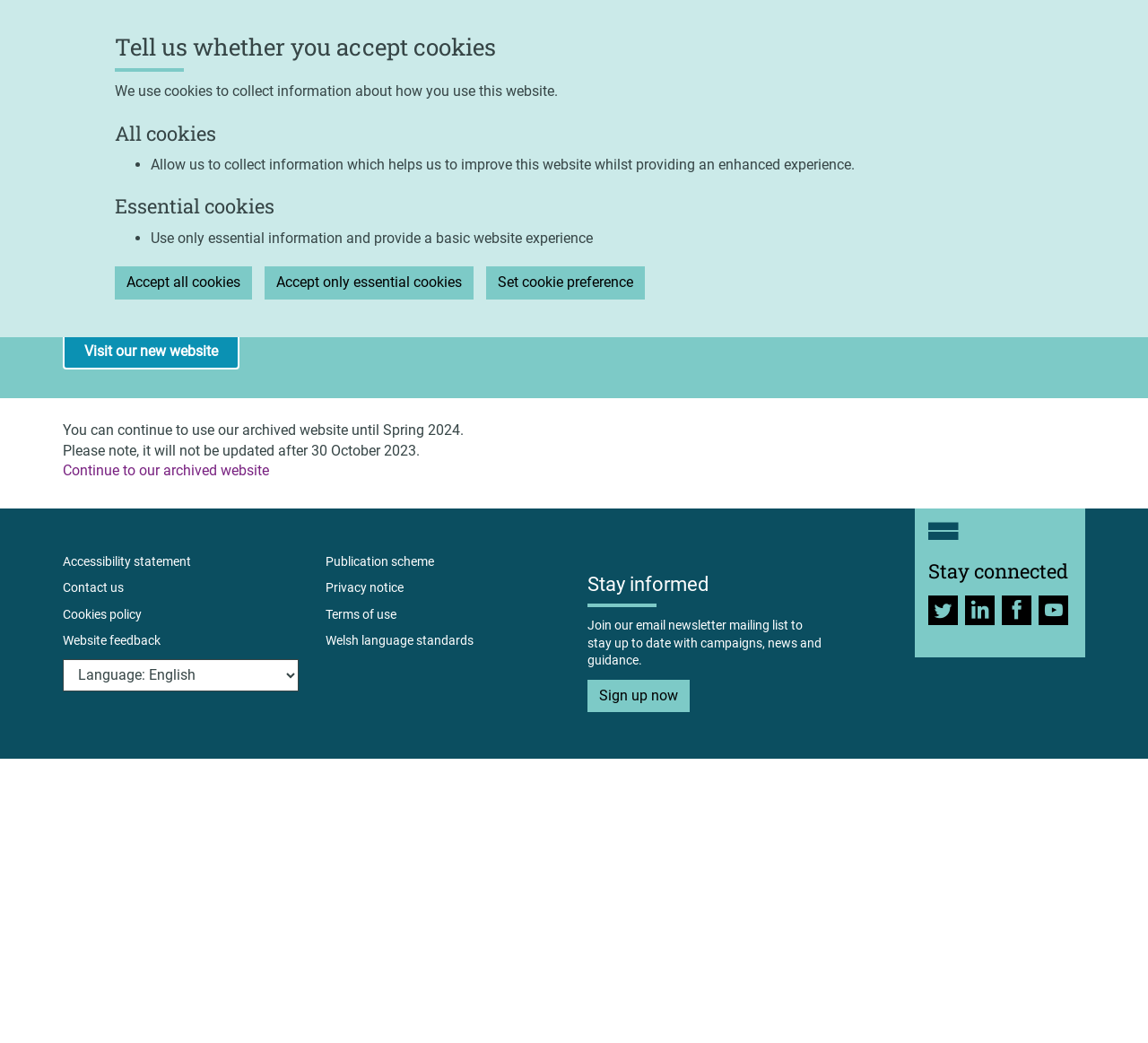Respond to the question below with a single word or phrase:
What is the text of the first heading?

Tell us whether you accept cookies